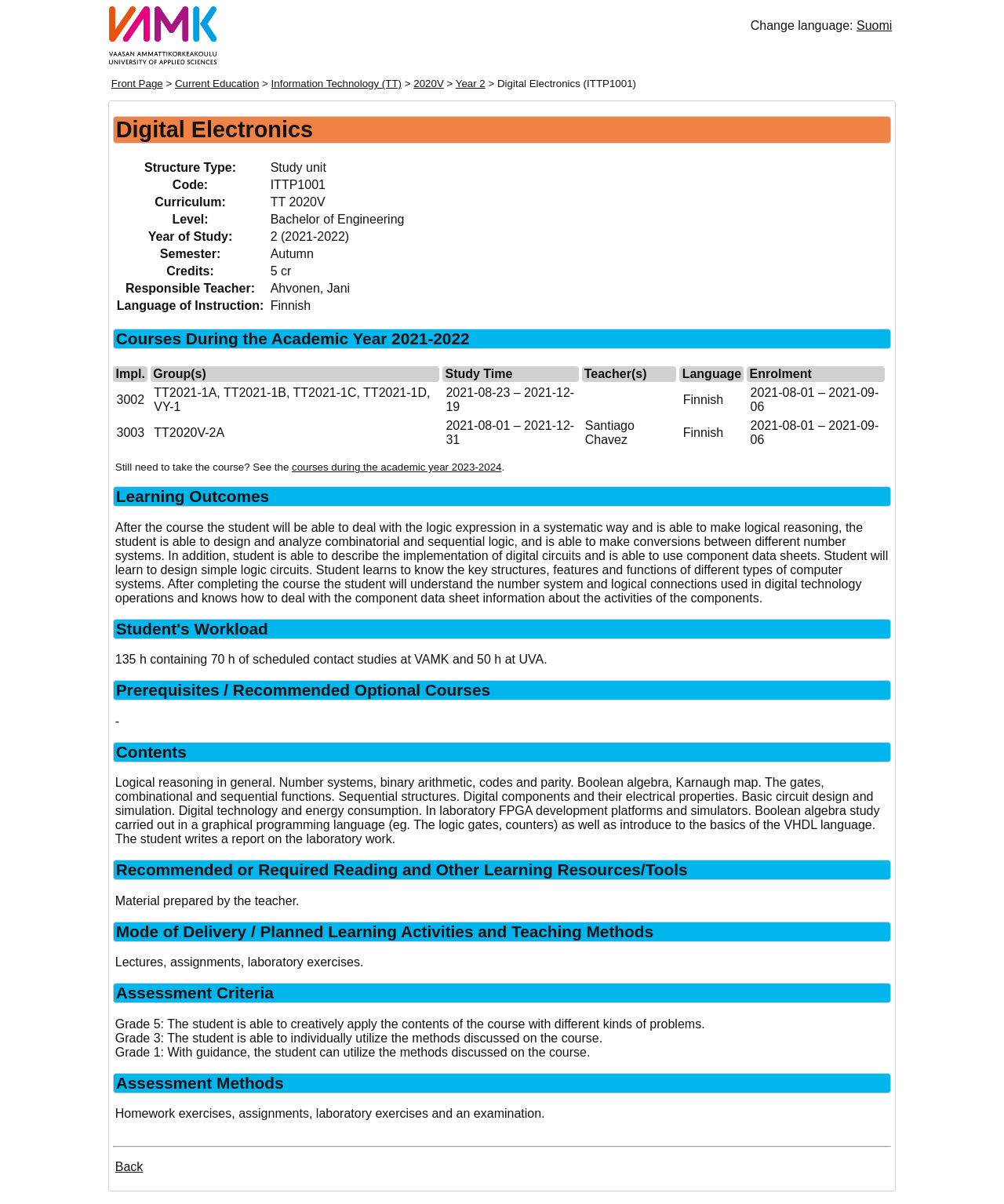Please identify the bounding box coordinates of the element that needs to be clicked to execute the following command: "View courses during the academic year 2023-2024". Provide the bounding box using four float numbers between 0 and 1, formatted as [left, top, right, bottom].

[0.291, 0.383, 0.5, 0.393]